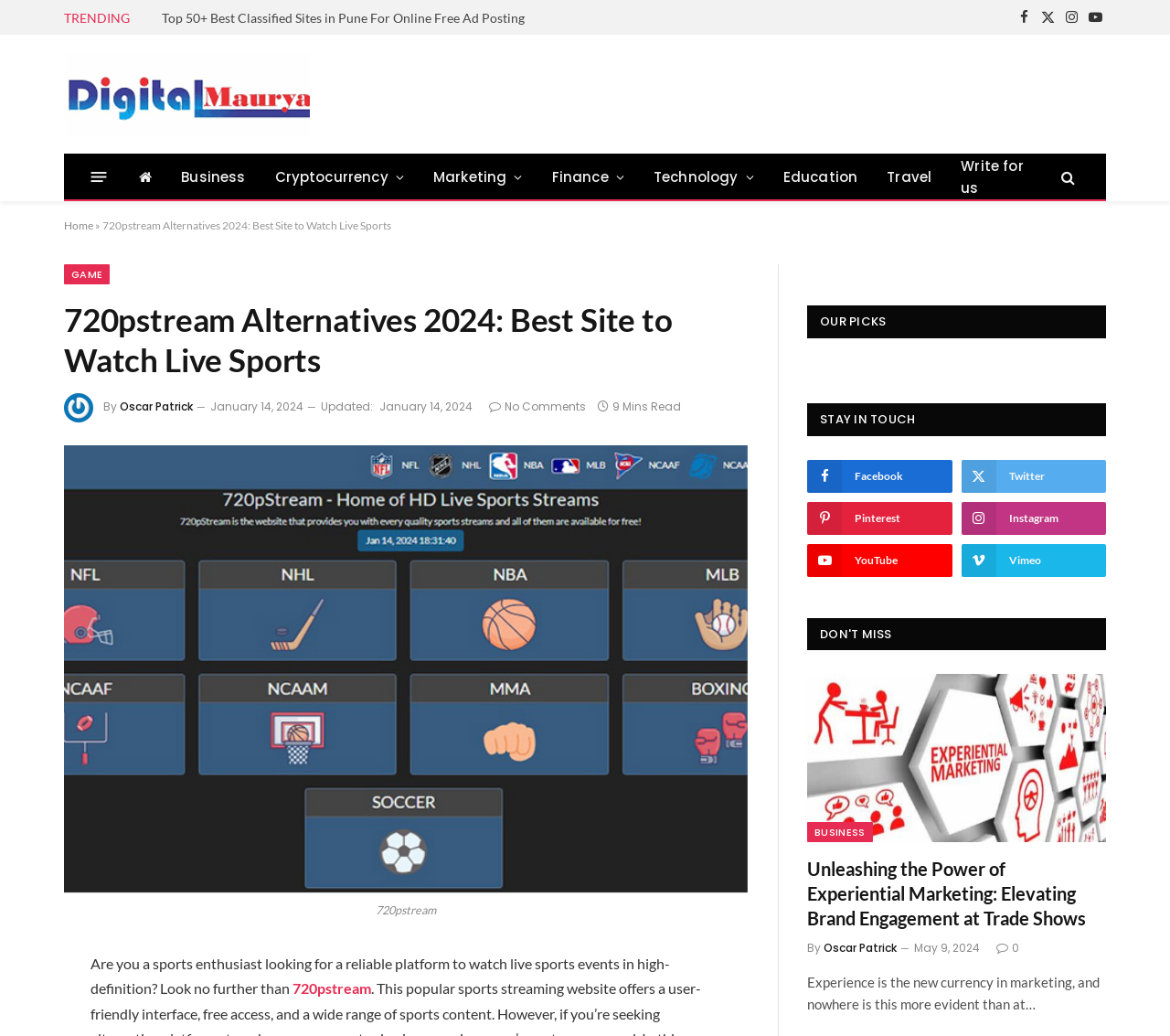Please respond to the question with a concise word or phrase:
What is the name of the website?

720pstream Alternatives